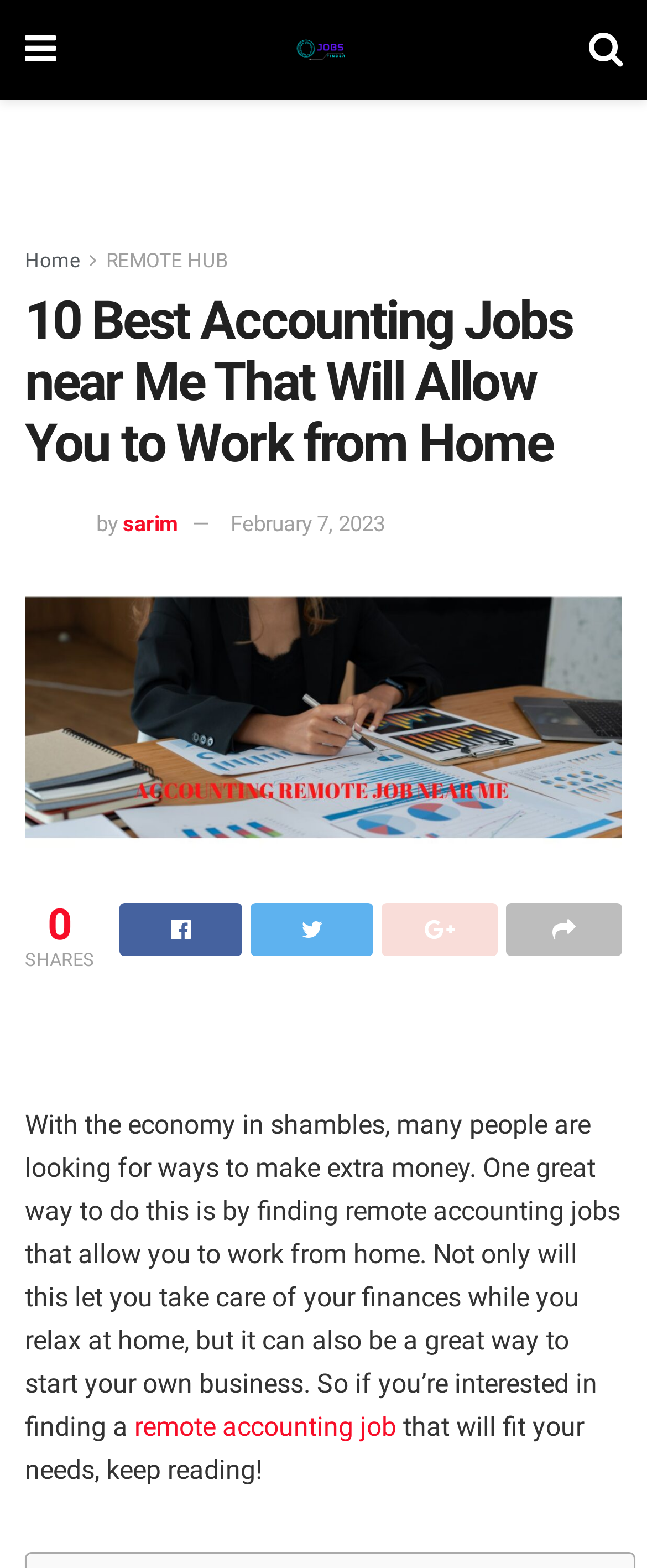Highlight the bounding box coordinates of the element you need to click to perform the following instruction: "Read about Bone Broth And Histamine."

None